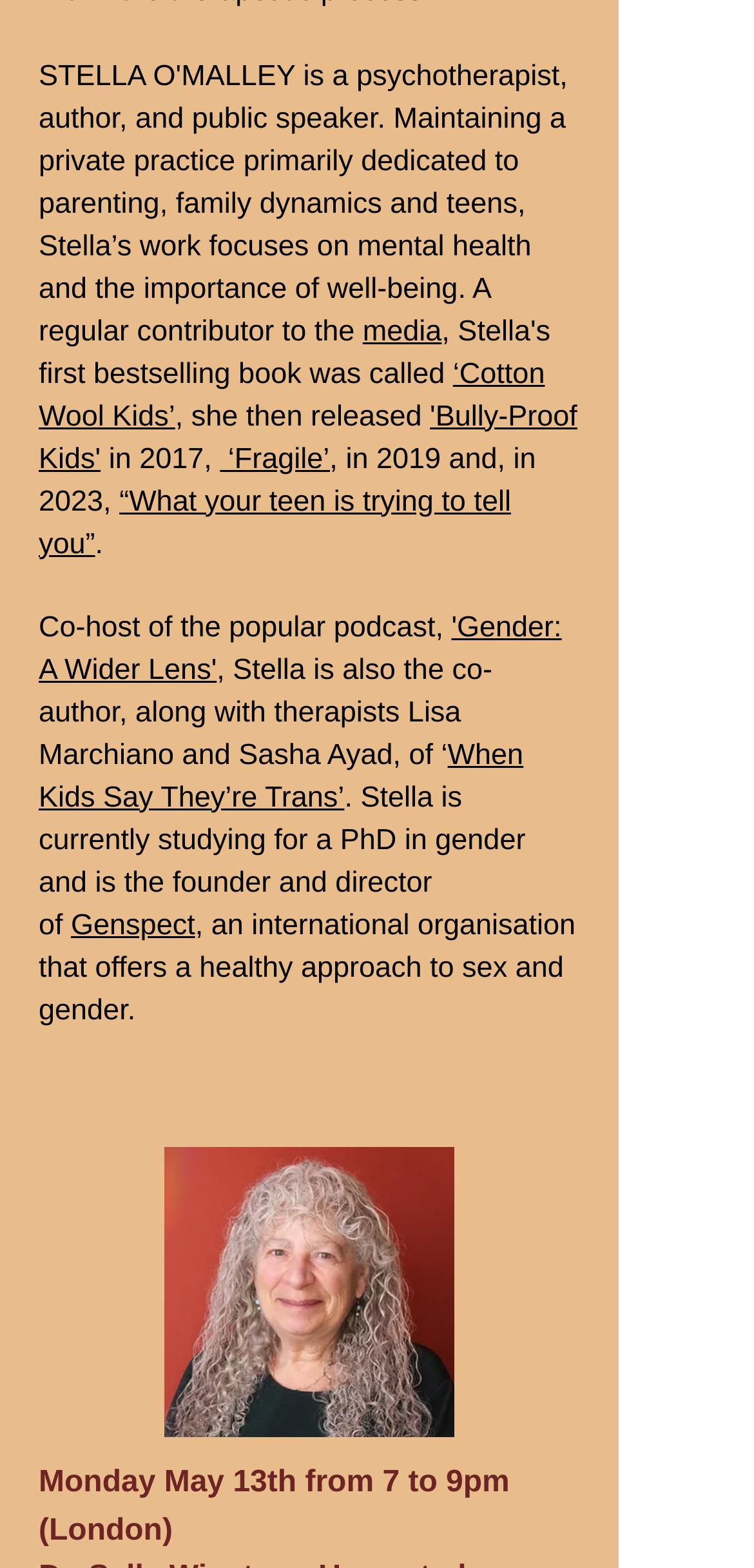Based on the provided description, "Burns Digital Imaging", find the bounding box of the corresponding UI element in the screenshot.

None